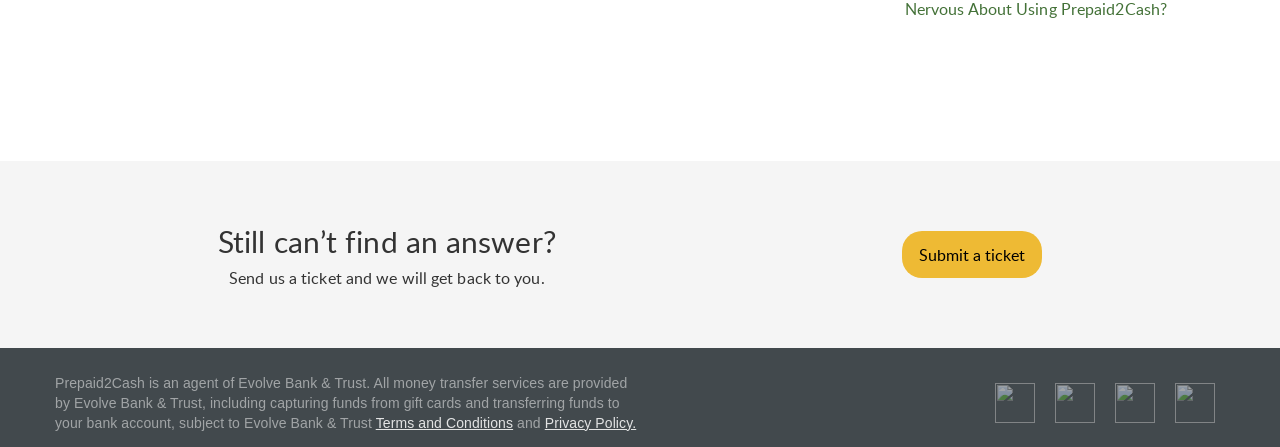From the element description Privacy, predict the bounding box coordinates of the UI element. The coordinates must be specified in the format (top-left x, top-left y, bottom-right x, bottom-right y) and should be within the 0 to 1 range.

[0.647, 0.767, 0.715, 0.856]